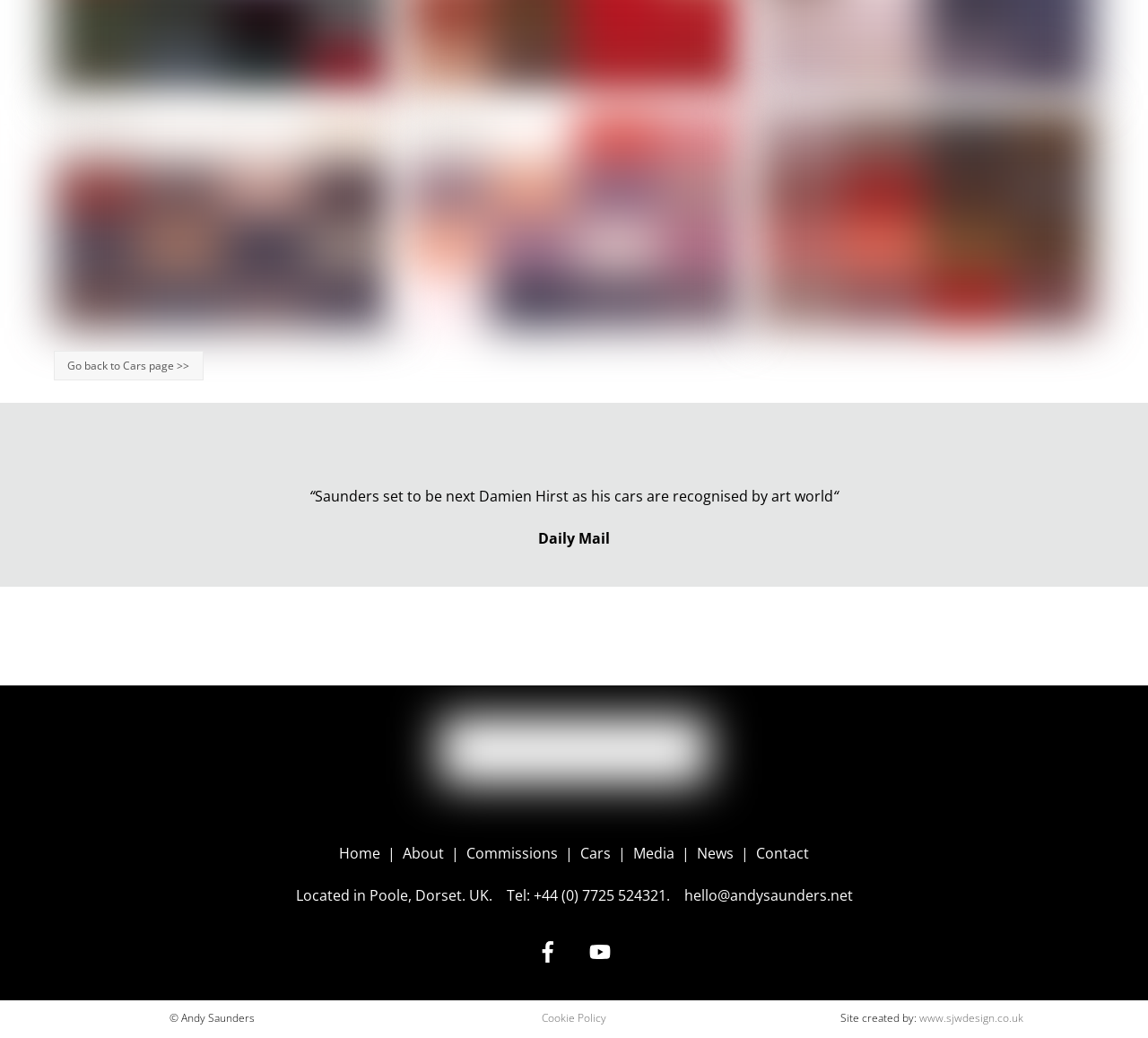Using the provided description alt="flat-out-15" title="flat-out-15", find the bounding box coordinates for the UI element. Provide the coordinates in (top-left x, top-left y, bottom-right x, bottom-right y) format, ensuring all values are between 0 and 1.

[0.353, 0.296, 0.647, 0.315]